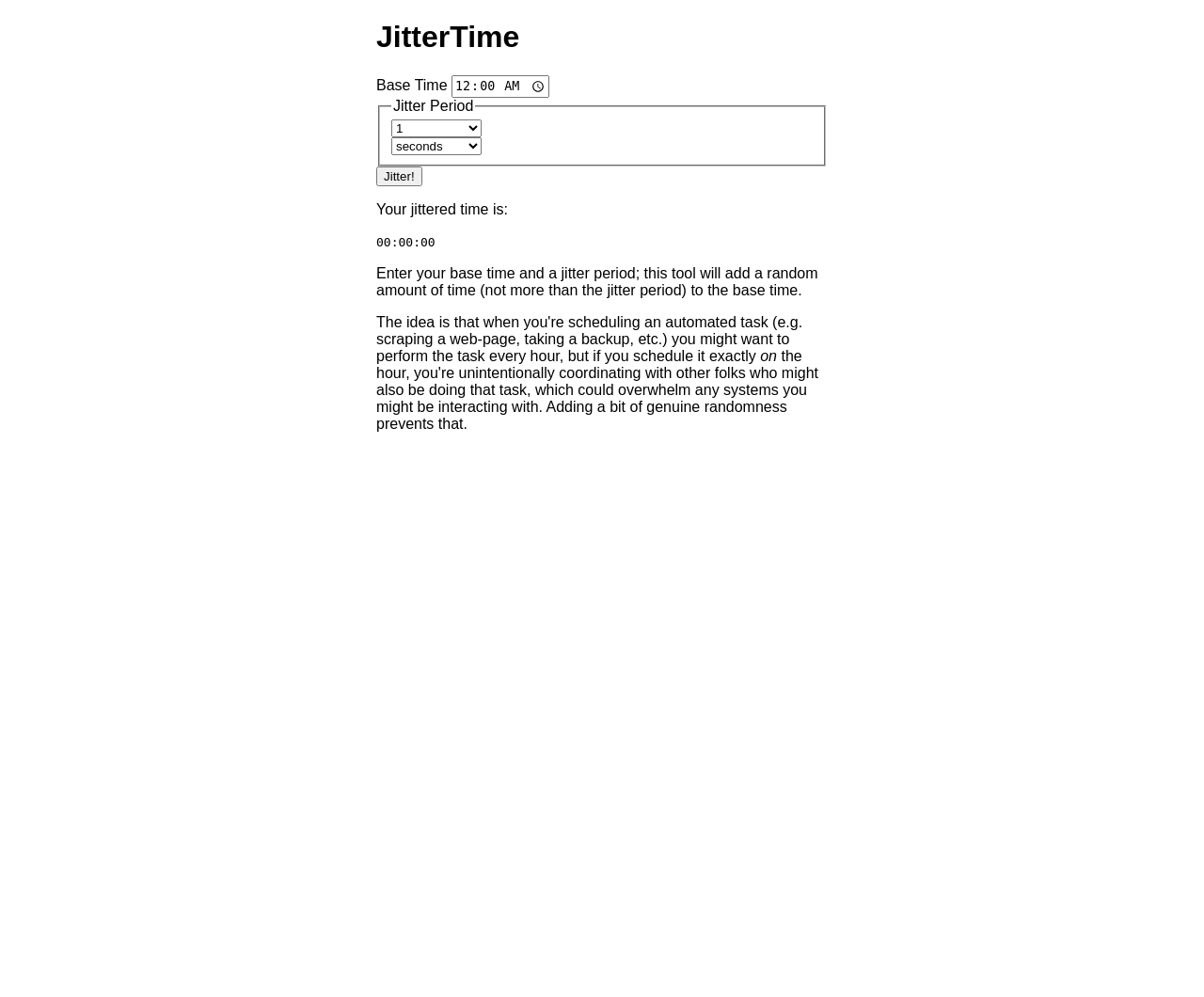What is the purpose of this tool?
Please provide a single word or phrase in response based on the screenshot.

Add random time to base time